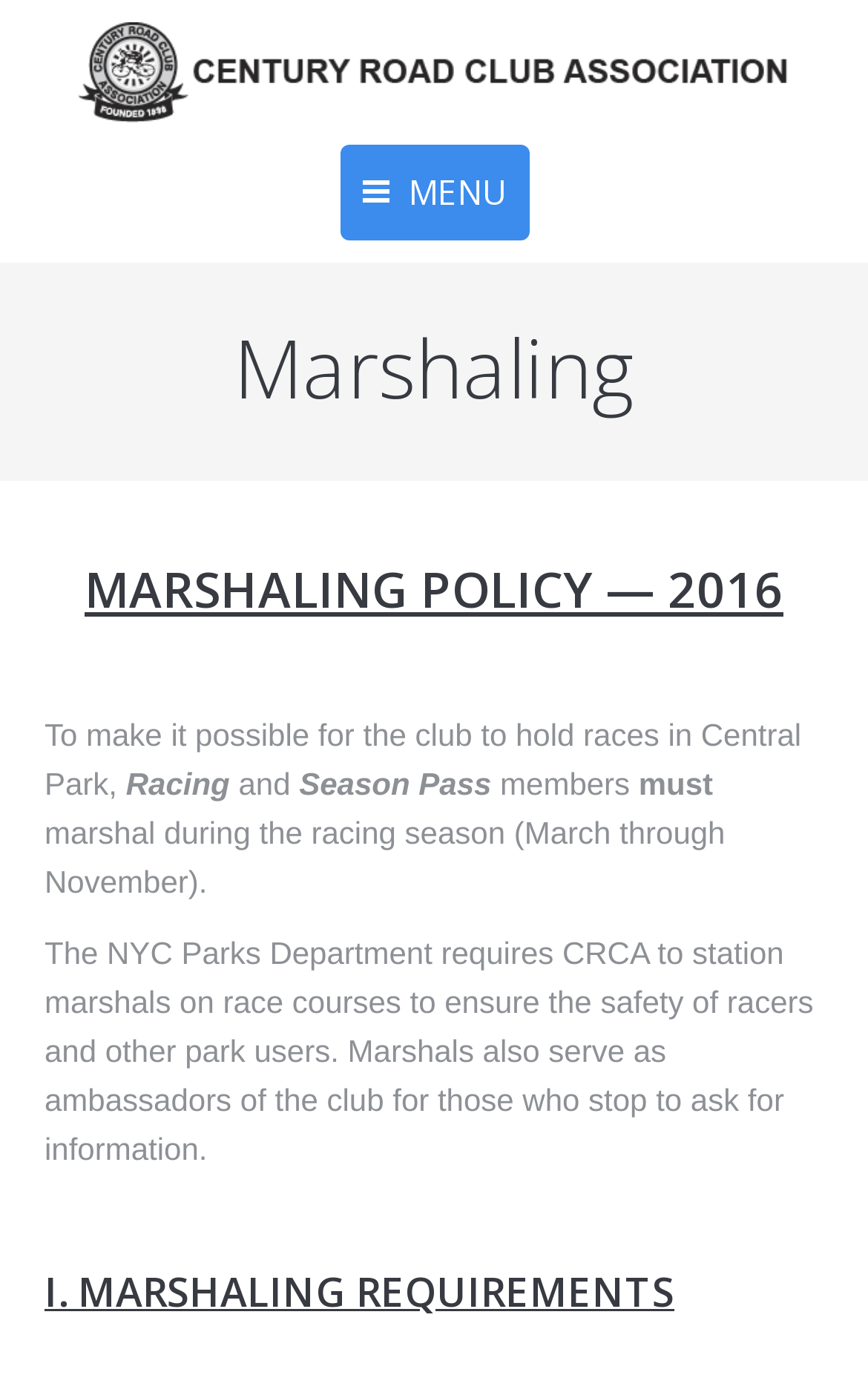Pinpoint the bounding box coordinates of the element that must be clicked to accomplish the following instruction: "Click the Contact link". The coordinates should be in the format of four float numbers between 0 and 1, i.e., [left, top, right, bottom].

[0.192, 0.734, 0.808, 0.799]